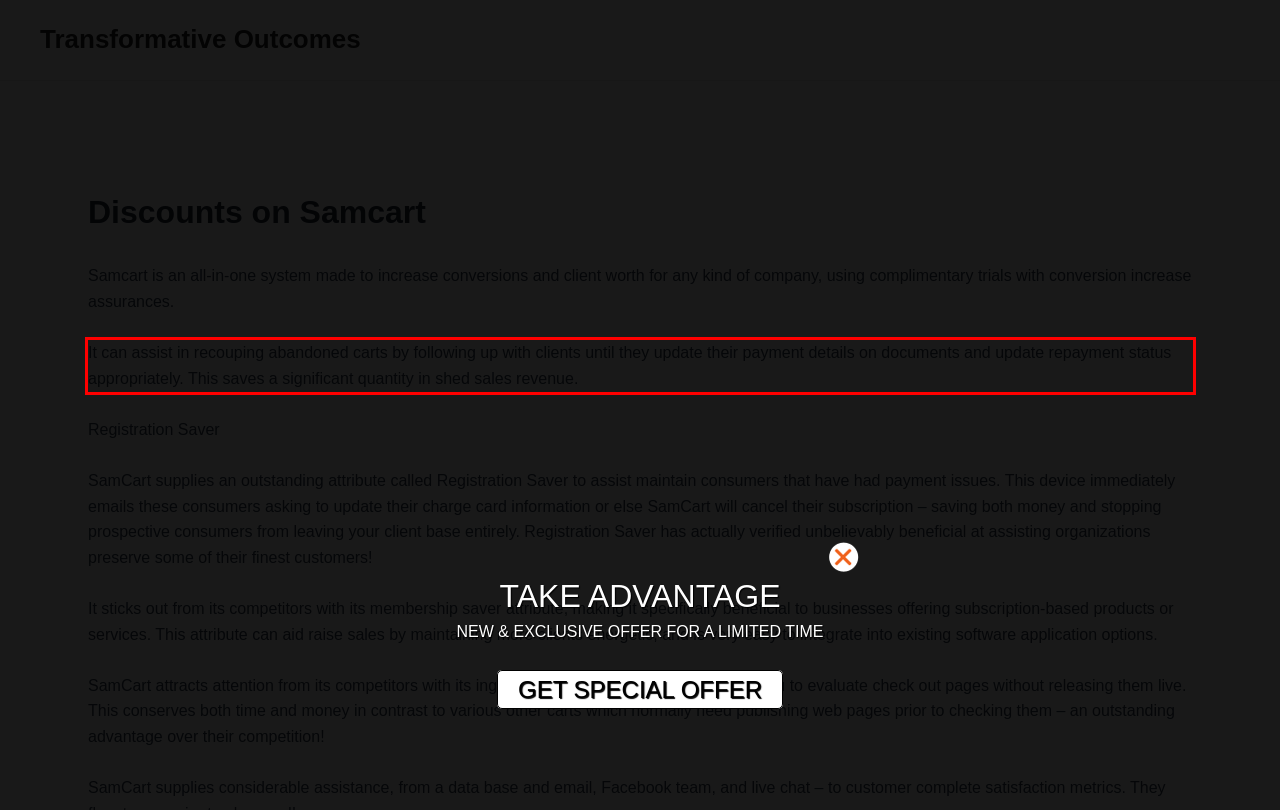Identify the text inside the red bounding box on the provided webpage screenshot by performing OCR.

It can assist in recouping abandoned carts by following up with clients until they update their payment details on documents and update repayment status appropriately. This saves a significant quantity in shed sales revenue.